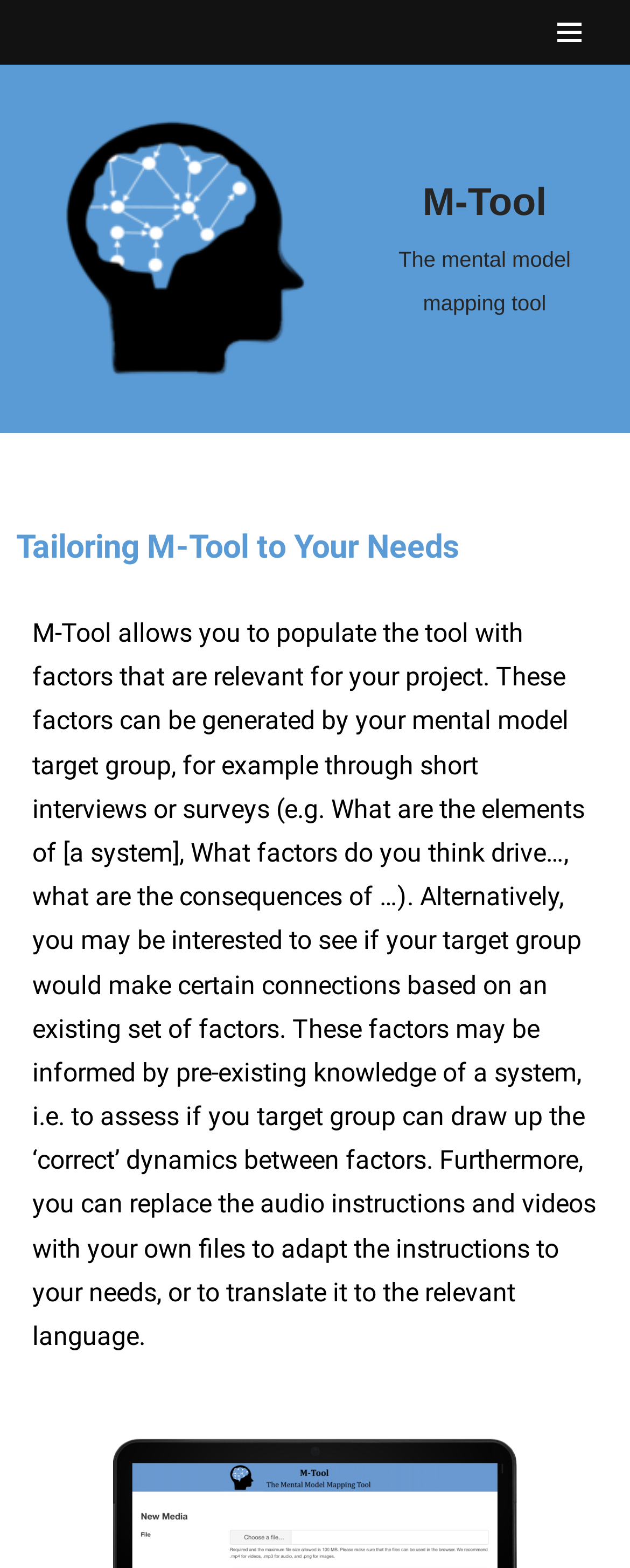Locate the bounding box of the UI element described by: "M-ToolThe mental model mapping tool" in the given webpage screenshot.

[0.038, 0.056, 0.962, 0.262]